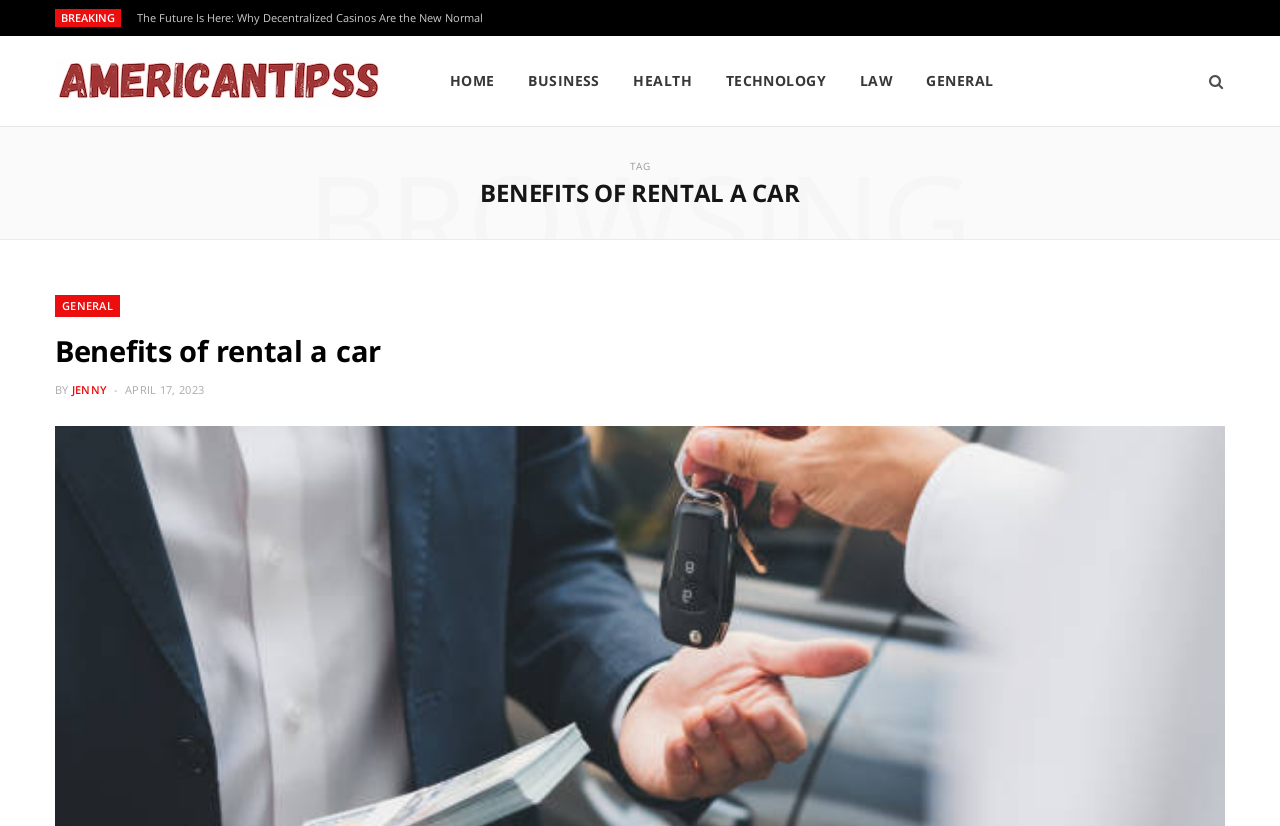Identify the bounding box for the UI element that is described as follows: "Technology".

[0.555, 0.044, 0.657, 0.153]